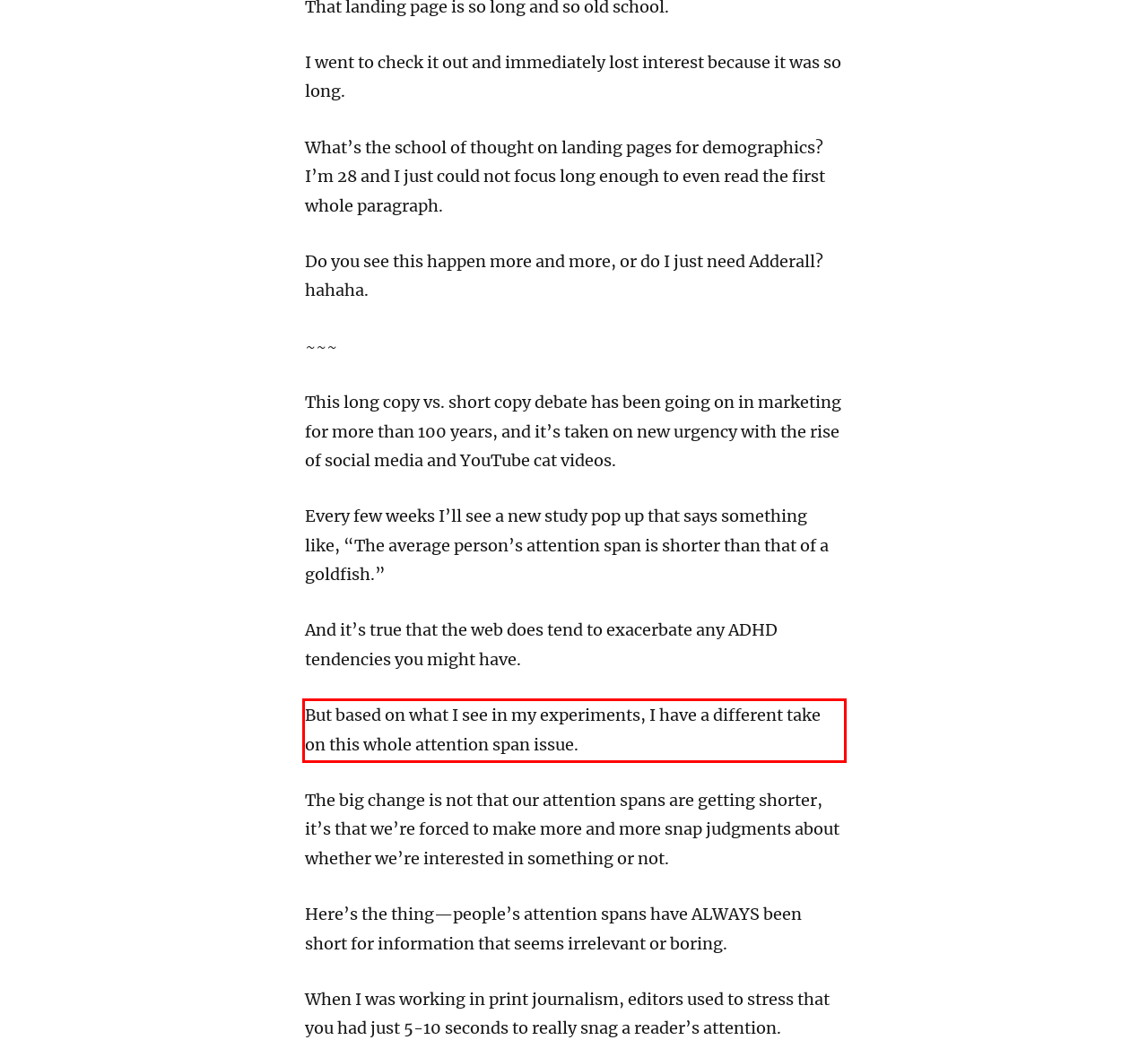Please analyze the screenshot of a webpage and extract the text content within the red bounding box using OCR.

But based on what I see in my experiments, I have a different take on this whole attention span issue.